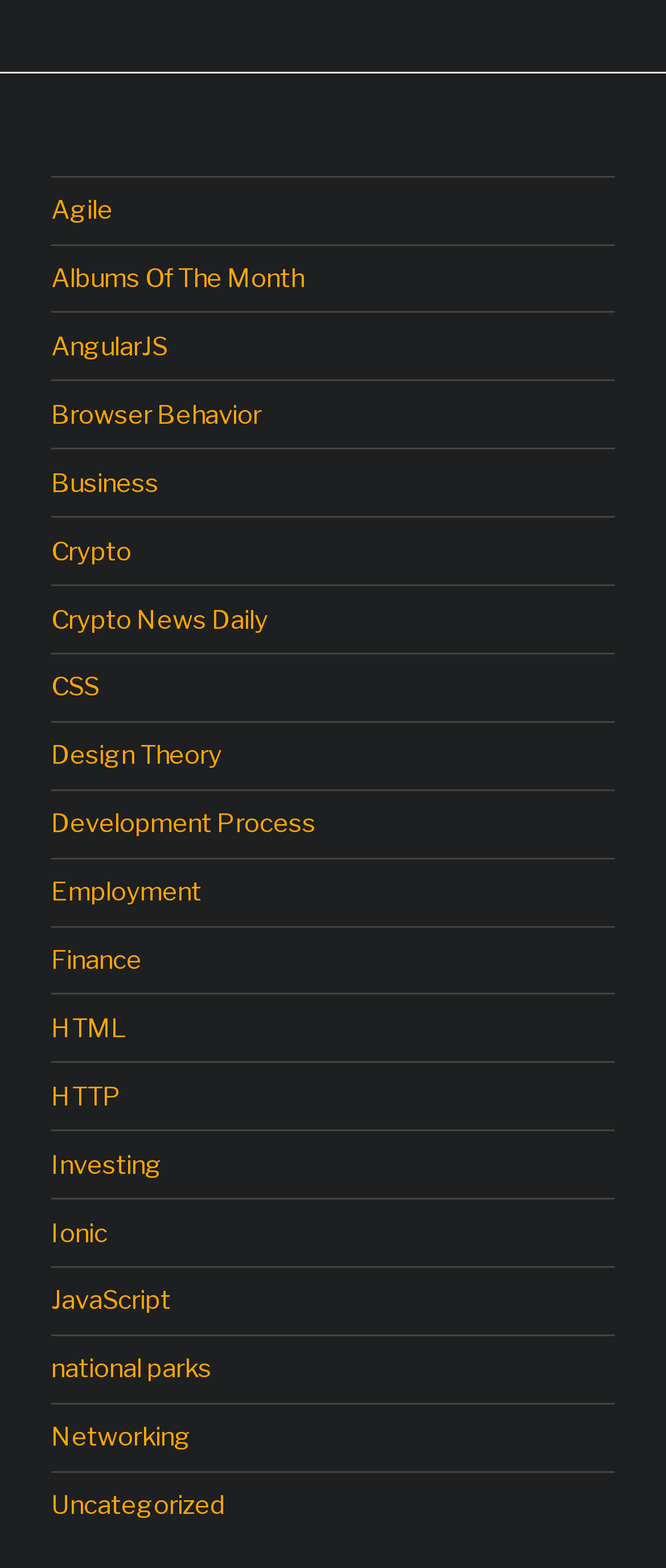Please mark the bounding box coordinates of the area that should be clicked to carry out the instruction: "Go to Home".

None